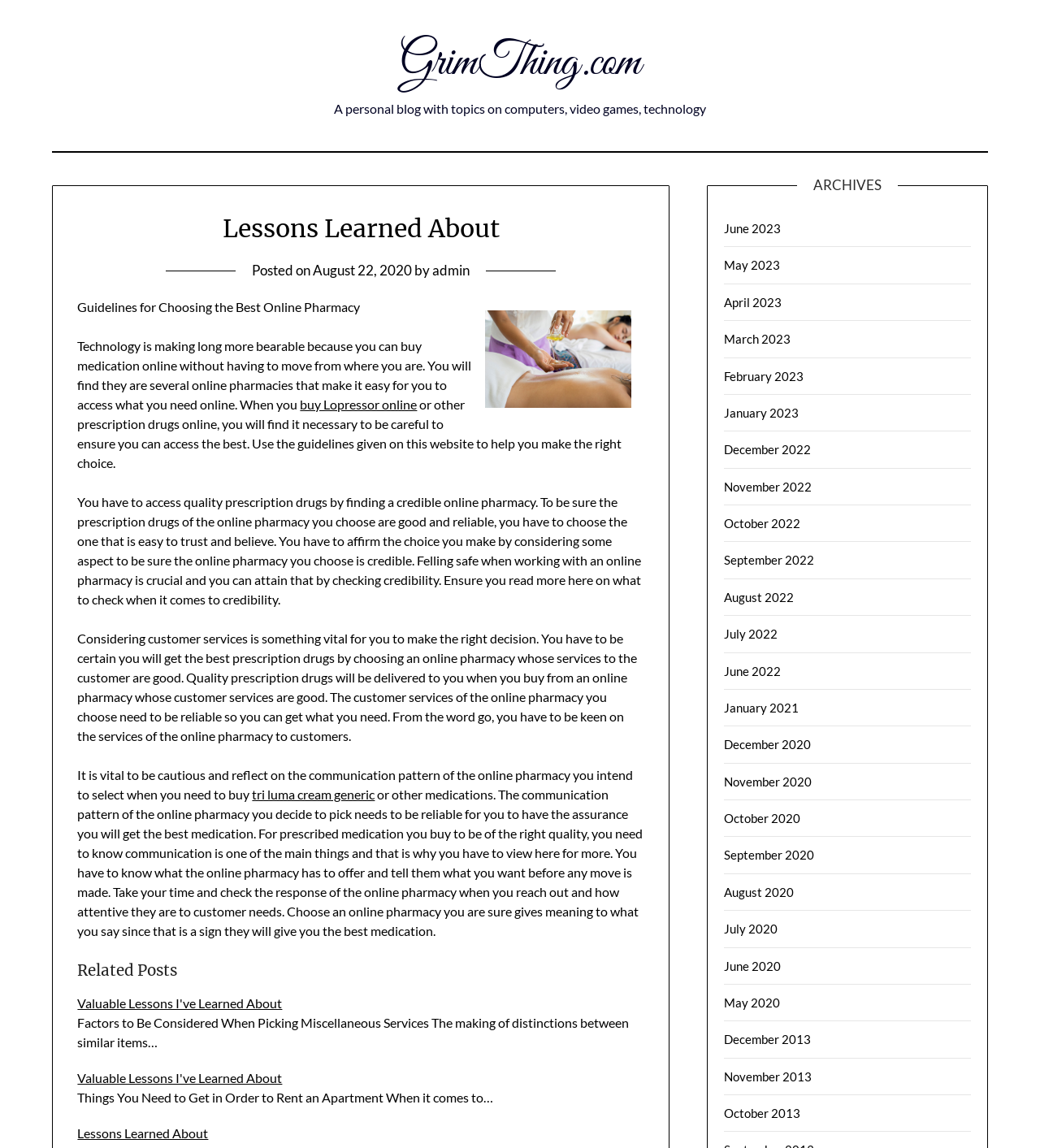What is the purpose of the blog post?
Please provide a detailed and thorough answer to the question.

The purpose of the blog post can be determined by reading the content of the post, which provides guidelines and considerations for choosing an online pharmacy. The post aims to educate readers on how to make an informed decision when selecting an online pharmacy.